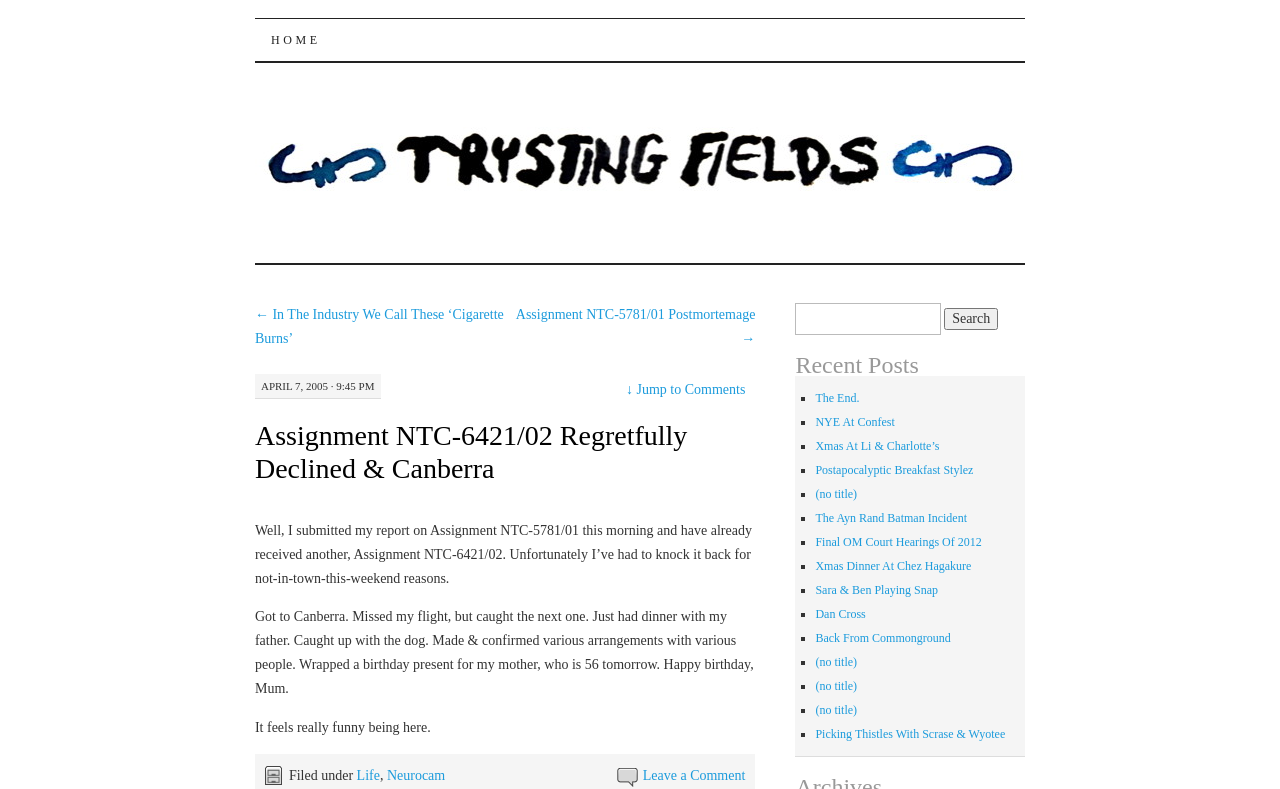Provide the bounding box coordinates of the UI element that matches the description: "Xmas Dinner At Chez Hagakure".

[0.637, 0.708, 0.759, 0.726]